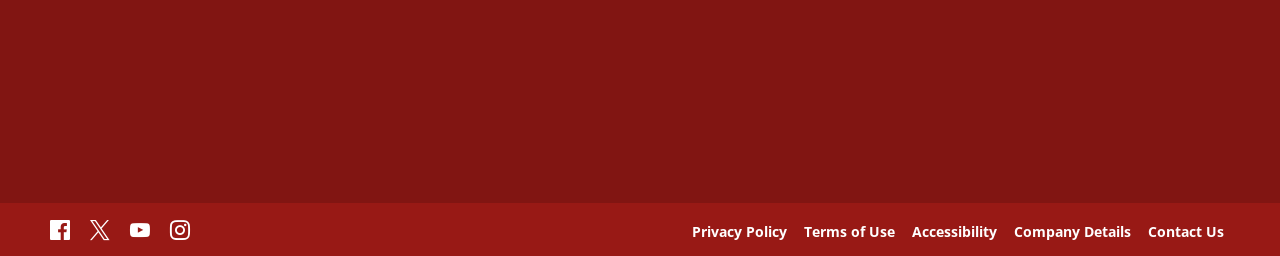How many links are there in the footer navigation?
Please use the visual content to give a single word or phrase answer.

5